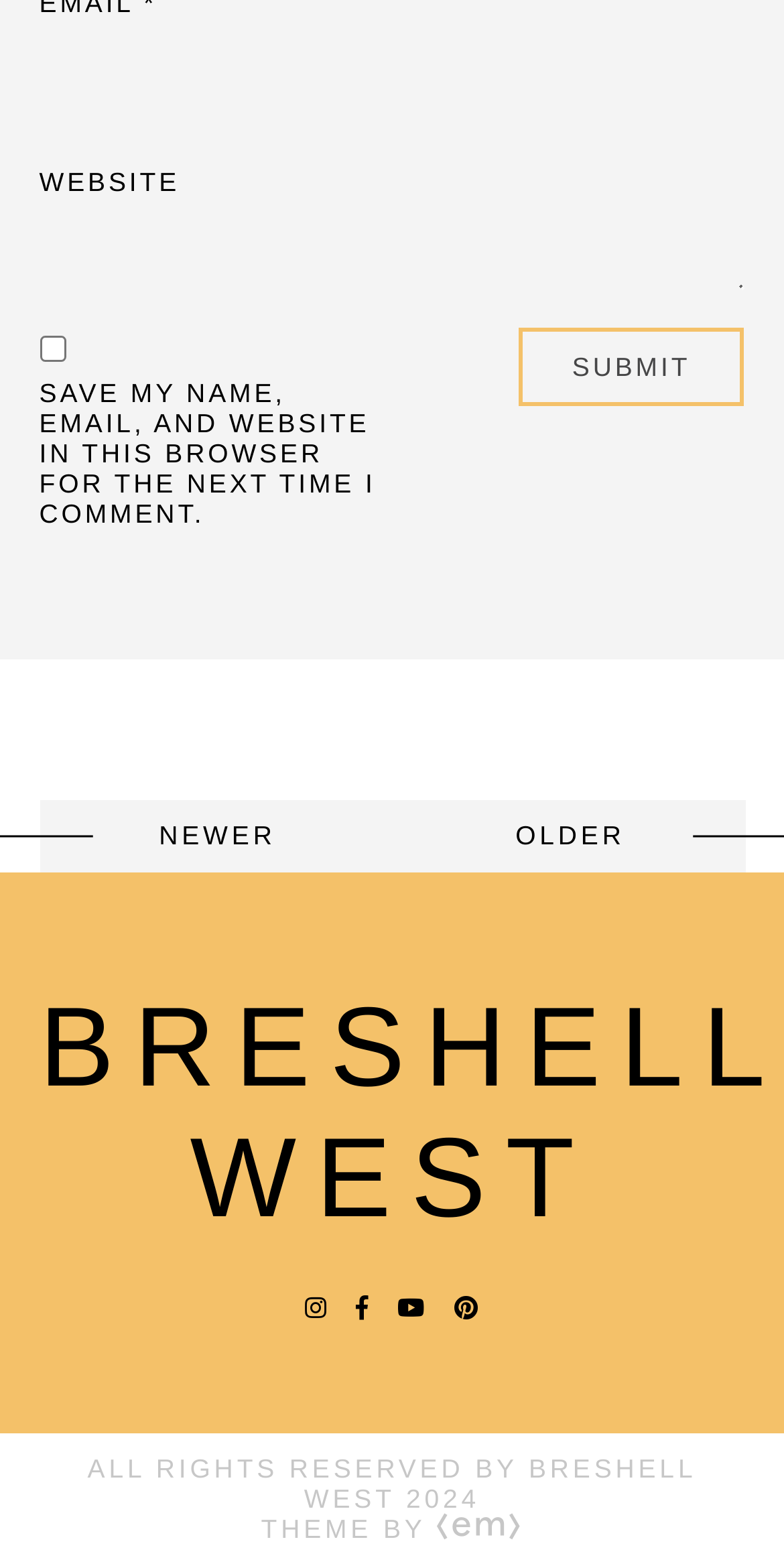Determine the bounding box coordinates for the HTML element mentioned in the following description: "parent_node: EMAIL * name="email"". The coordinates should be a list of four floats ranging from 0 to 1, represented as [left, top, right, bottom].

[0.05, 0.018, 0.482, 0.076]